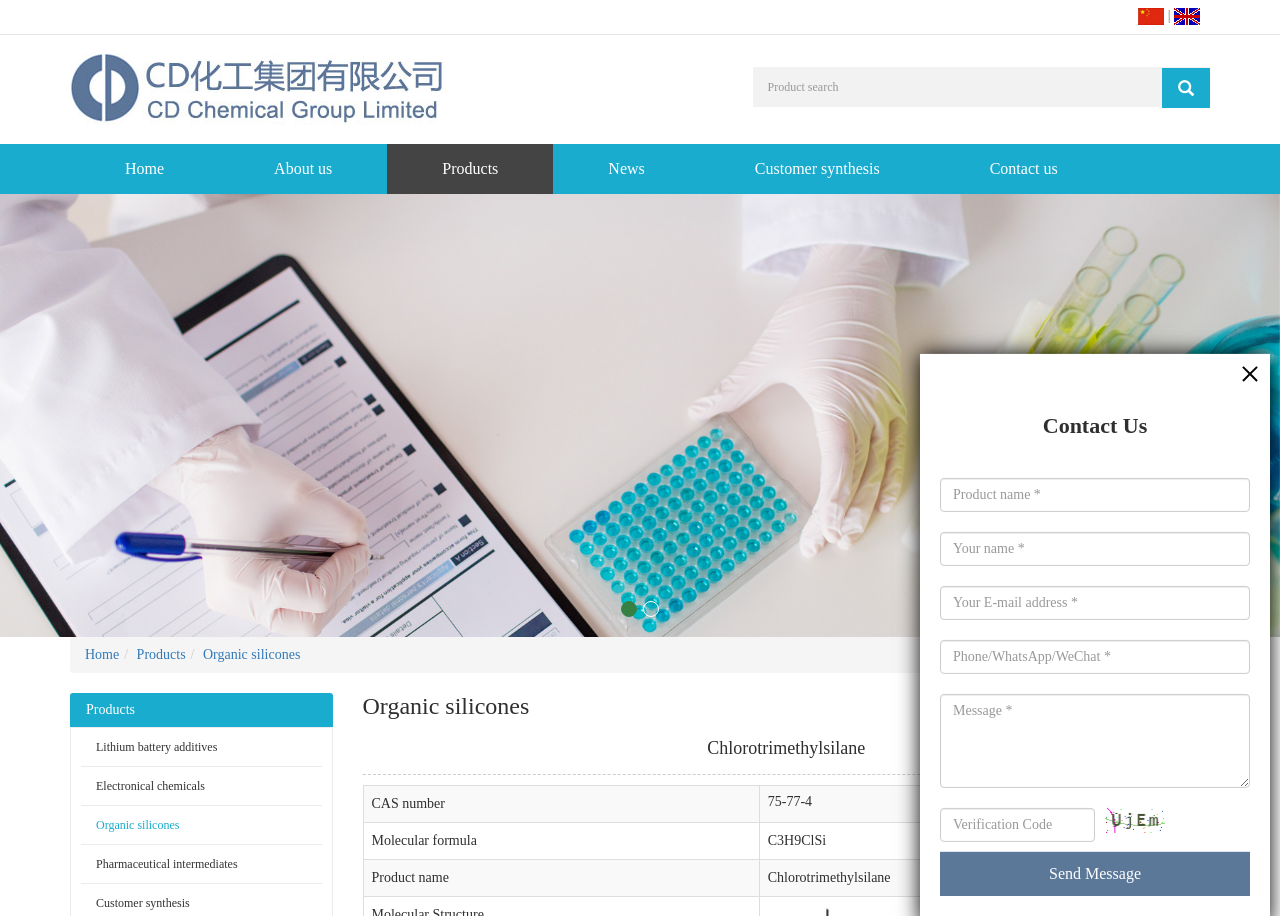Provide an in-depth caption for the elements present on the webpage.

This webpage is about Chlorotrimethylsilane, a type of Organic silicone product. At the top right corner, there are two language options: "中文版" (Chinese) and "English". Below these options, there is a search bar labeled "Product search" where users can input keywords to find specific products.

The main navigation menu is located on the left side of the page, with links to "Home", "About us", "Products", "News", "Customer synthesis", and "Contact us". 

The page is divided into two main sections. The left section displays a list of product categories, including "Lithium battery additives", "Electronical chemicals", "Organic silicones", "Pharmaceutical intermediates", and "Customer synthesis". 

The right section provides detailed information about Chlorotrimethylsilane, including its CAS number, molecular formula, and product name. This information is presented in a table format with three rows. 

At the bottom of the page, there is a "Contact Us" section where users can fill out a form to send a message. The form includes fields for product name, user name, email address, phone number, message, and verification code. There is also a "Send Message" button to submit the form.